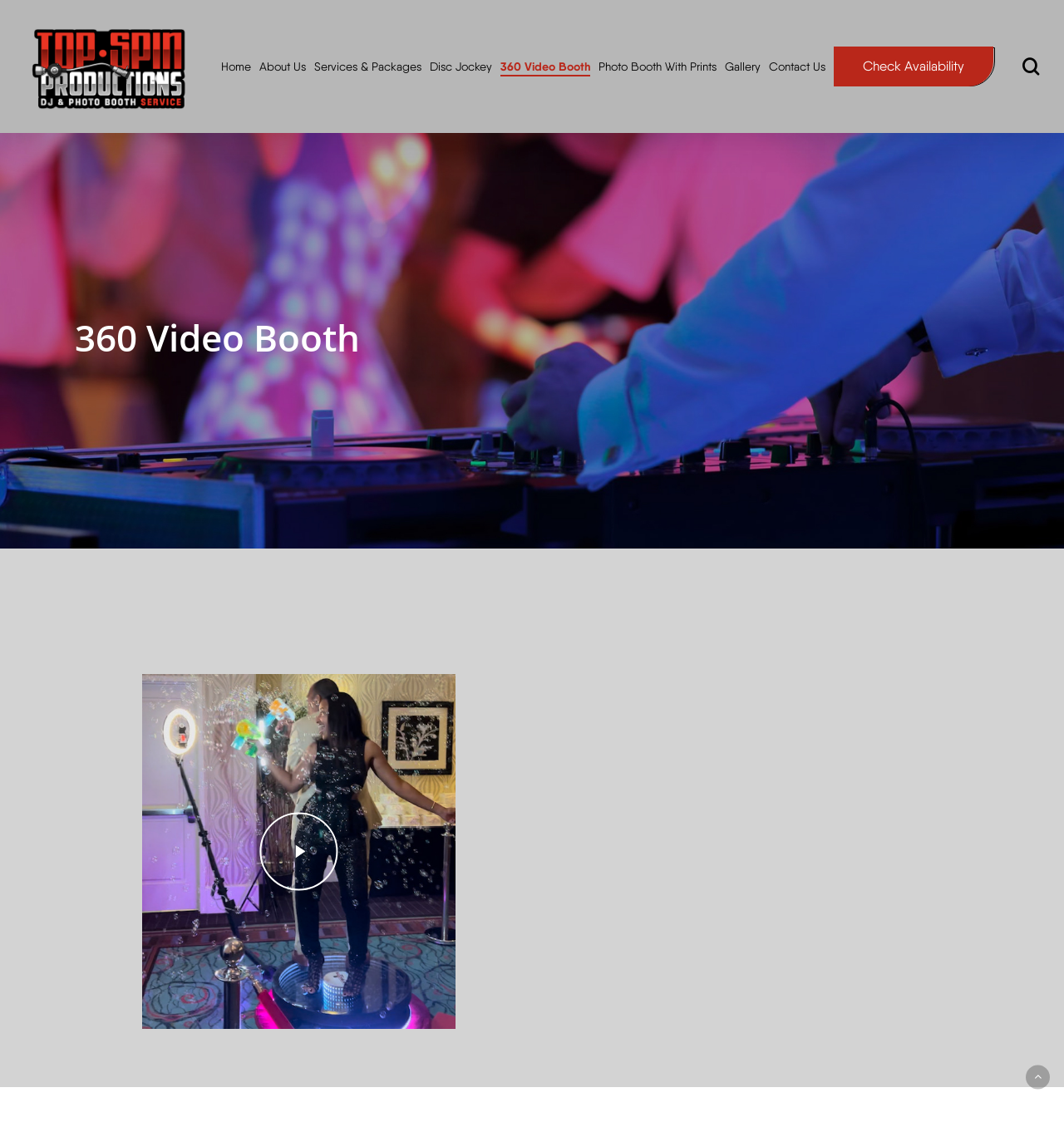Highlight the bounding box coordinates of the region I should click on to meet the following instruction: "Search for something".

[0.07, 0.137, 0.93, 0.193]